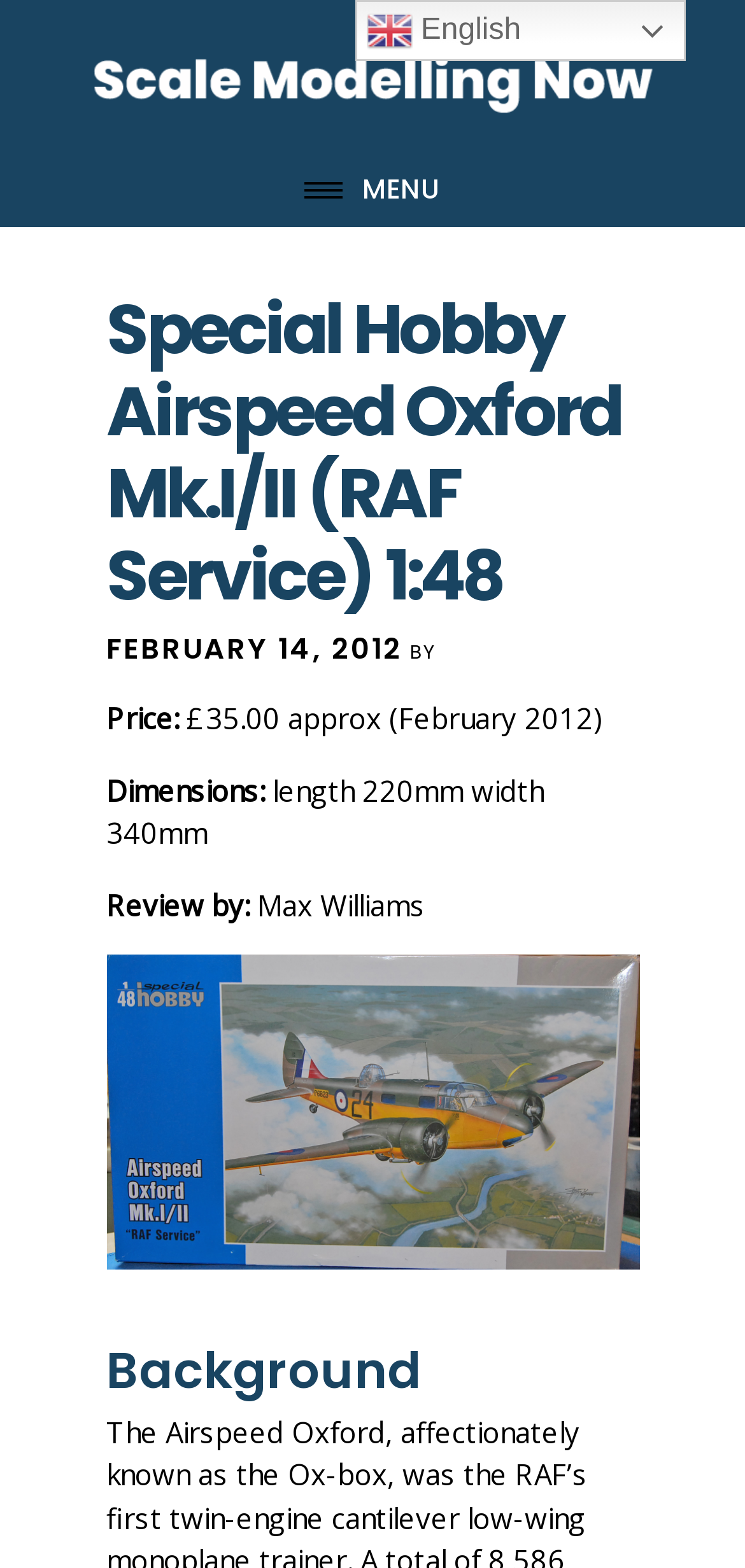Who wrote the review?
Use the image to answer the question with a single word or phrase.

Max Williams